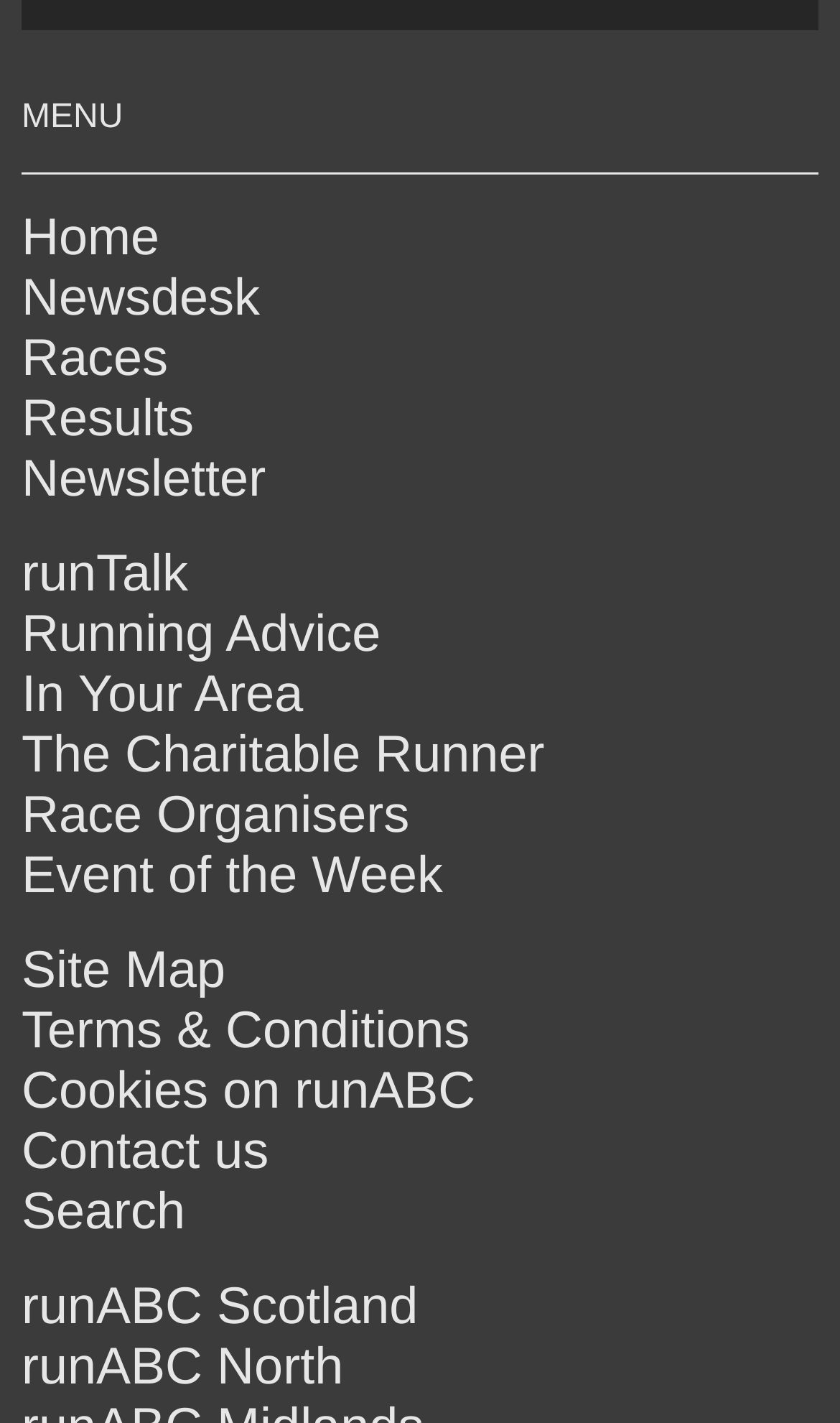Can you pinpoint the bounding box coordinates for the clickable element required for this instruction: "Explore what the company does"? The coordinates should be four float numbers between 0 and 1, i.e., [left, top, right, bottom].

None